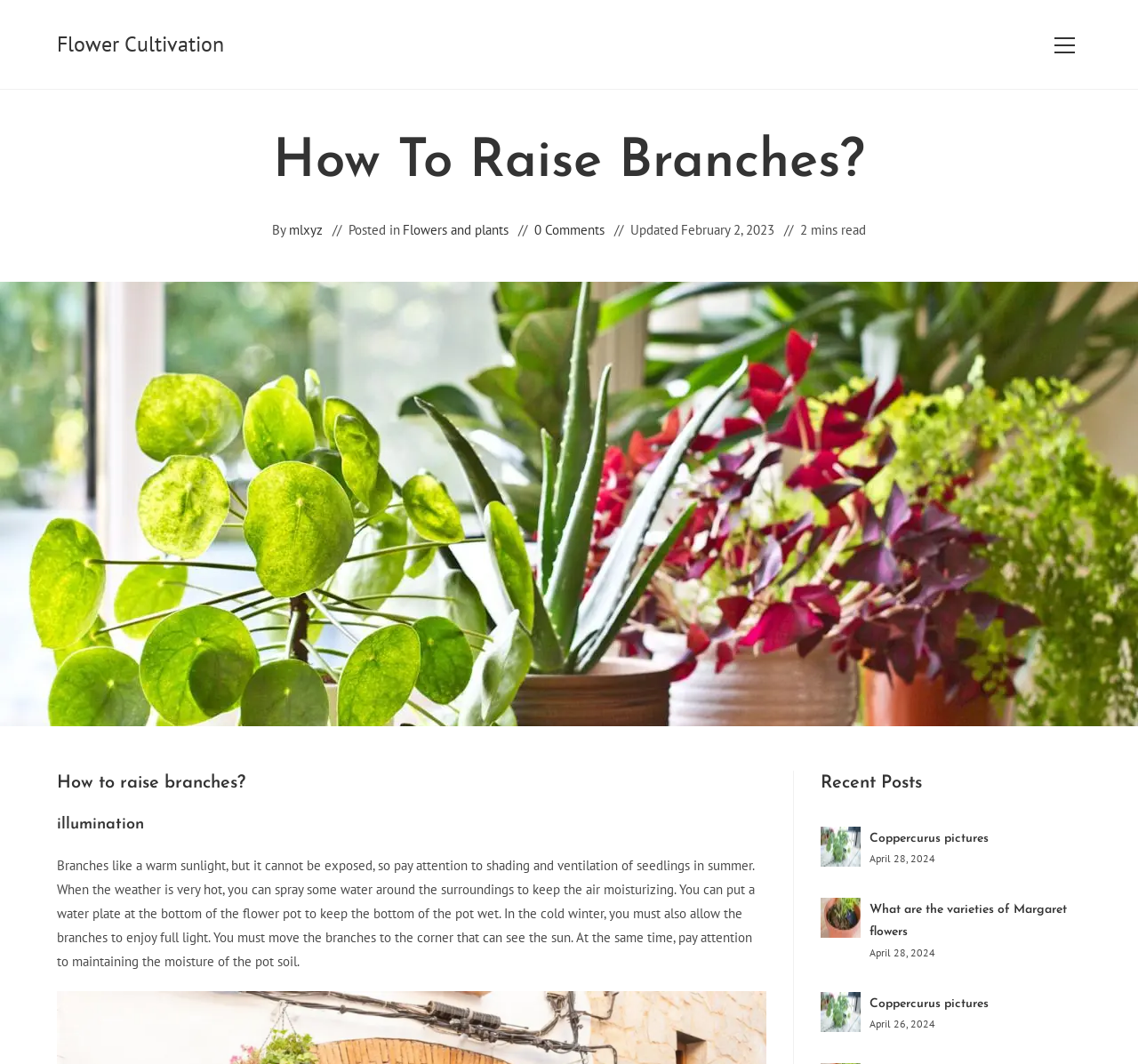Please identify the bounding box coordinates of the clickable area that will fulfill the following instruction: "Read recent post Coppercurus pictures". The coordinates should be in the format of four float numbers between 0 and 1, i.e., [left, top, right, bottom].

[0.721, 0.777, 0.757, 0.823]